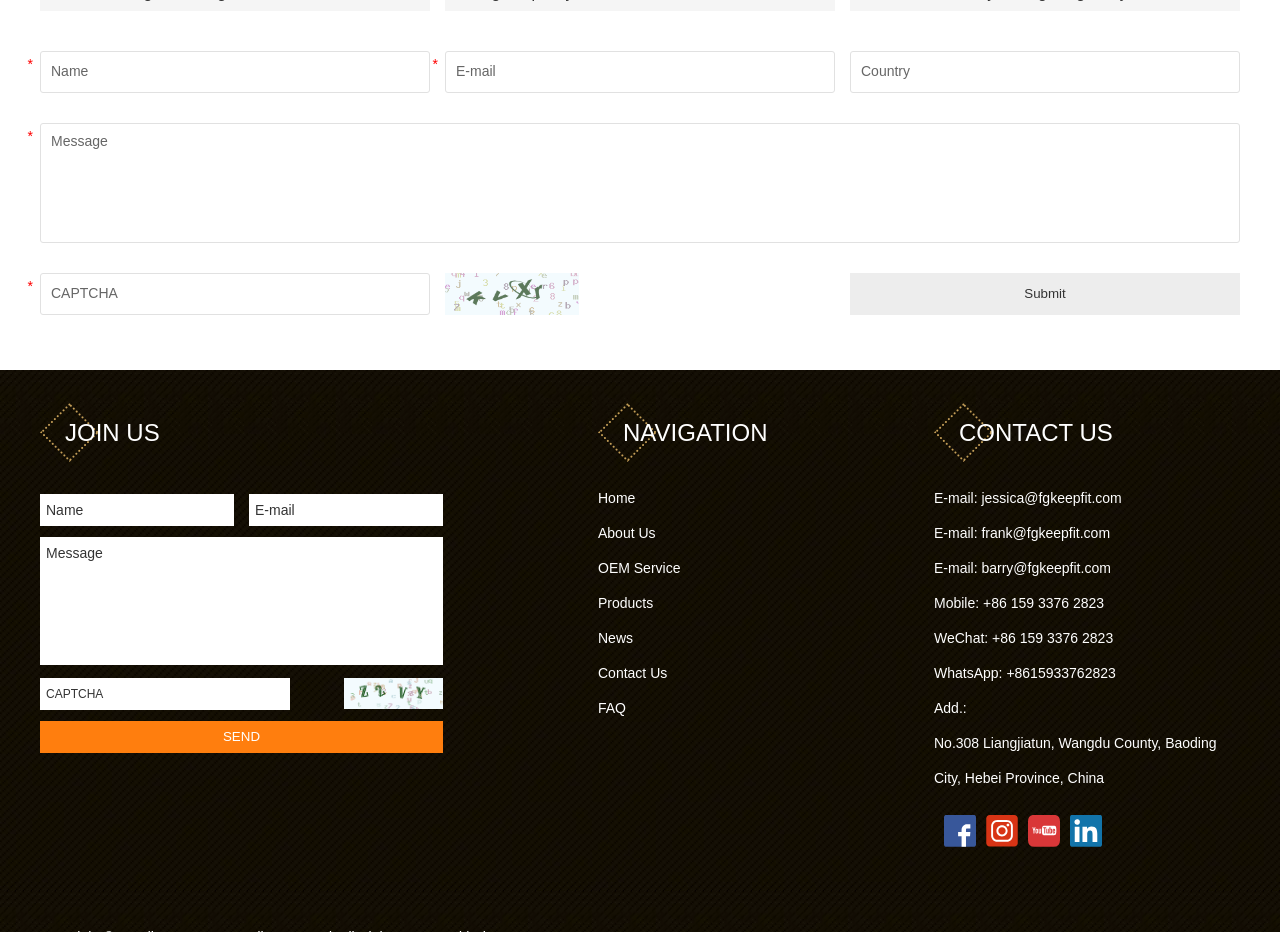Please identify the bounding box coordinates of the region to click in order to complete the given instruction: "Enter your name". The coordinates should be four float numbers between 0 and 1, i.e., [left, top, right, bottom].

[0.031, 0.054, 0.336, 0.099]